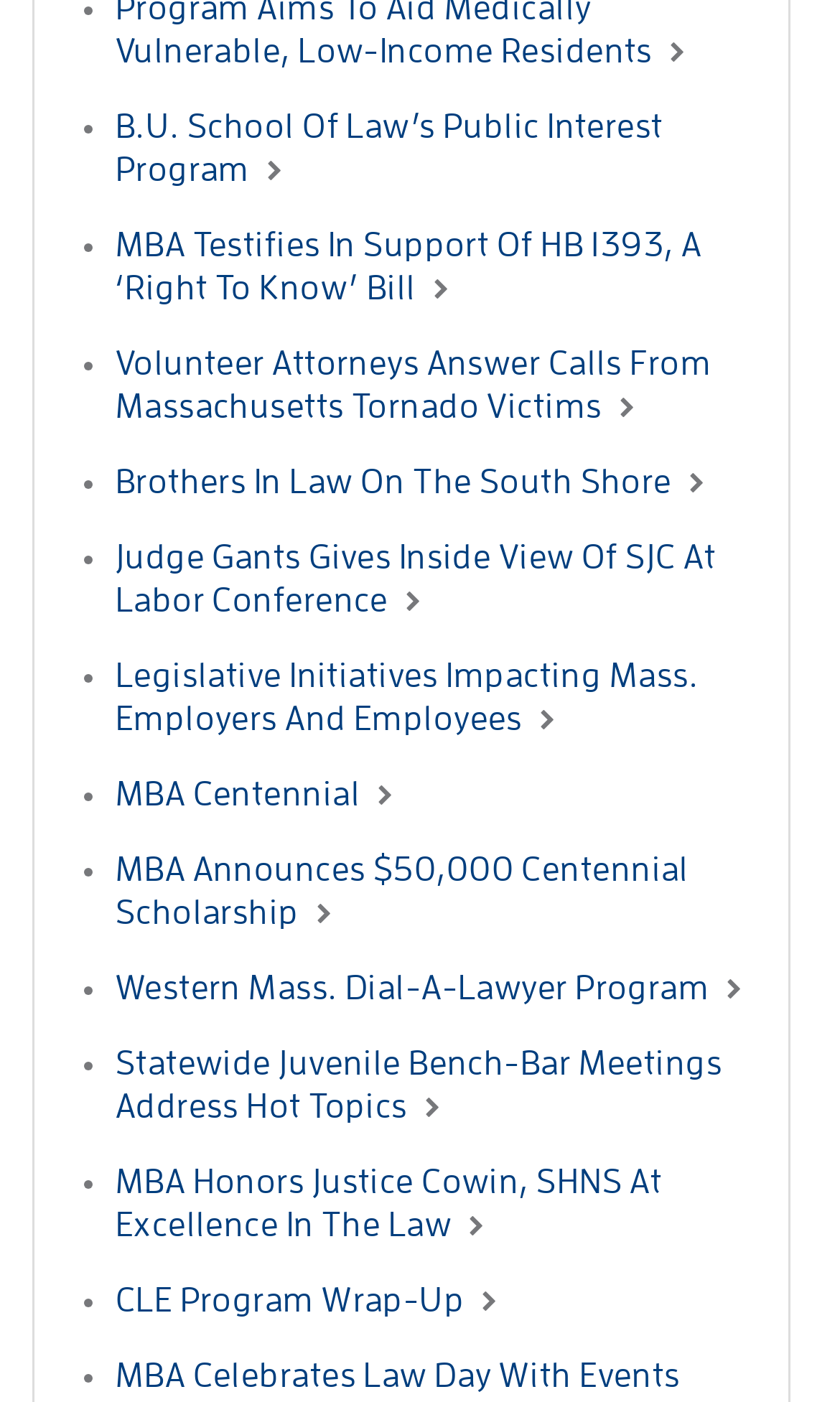Identify the bounding box coordinates for the region of the element that should be clicked to carry out the instruction: "Read MBA Testifies In Support Of HB 1393, A ‘Right To Know’ Bill". The bounding box coordinates should be four float numbers between 0 and 1, i.e., [left, top, right, bottom].

[0.137, 0.162, 0.835, 0.217]